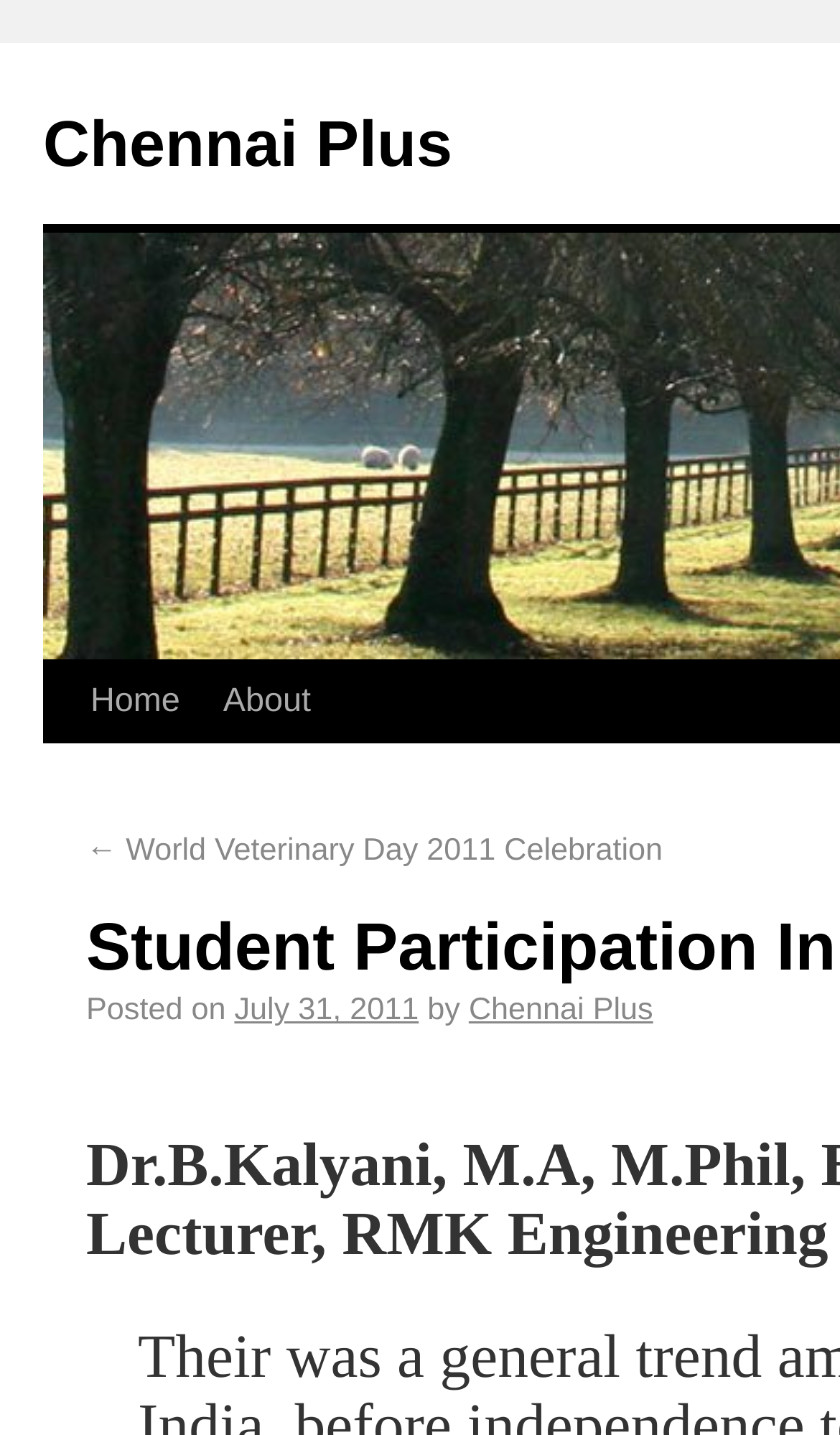What is the main title displayed on this webpage?

Student Participation In Politics